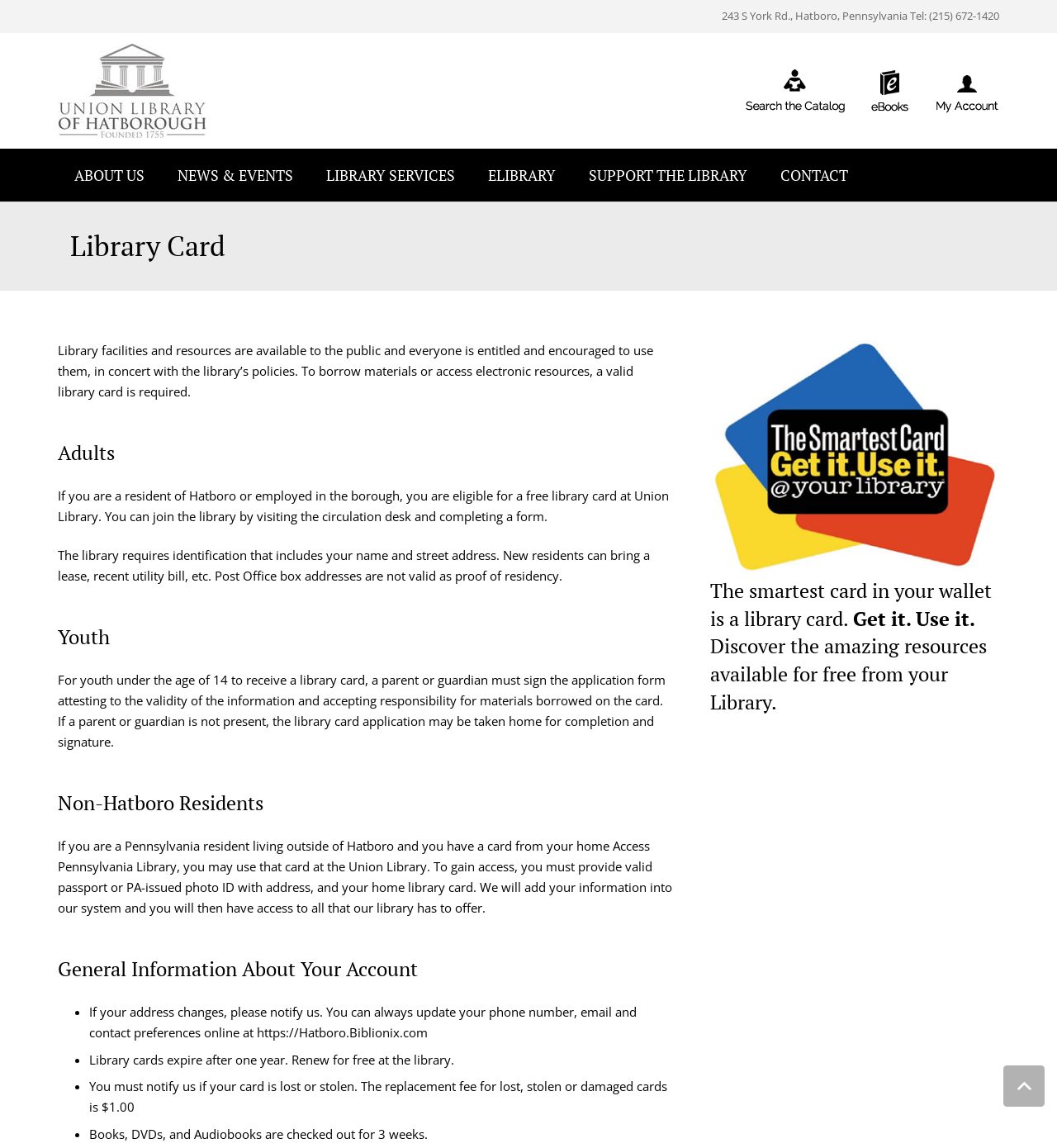Provide the bounding box coordinates for the area that should be clicked to complete the instruction: "Click LIBRARY SERVICES".

[0.293, 0.135, 0.446, 0.171]